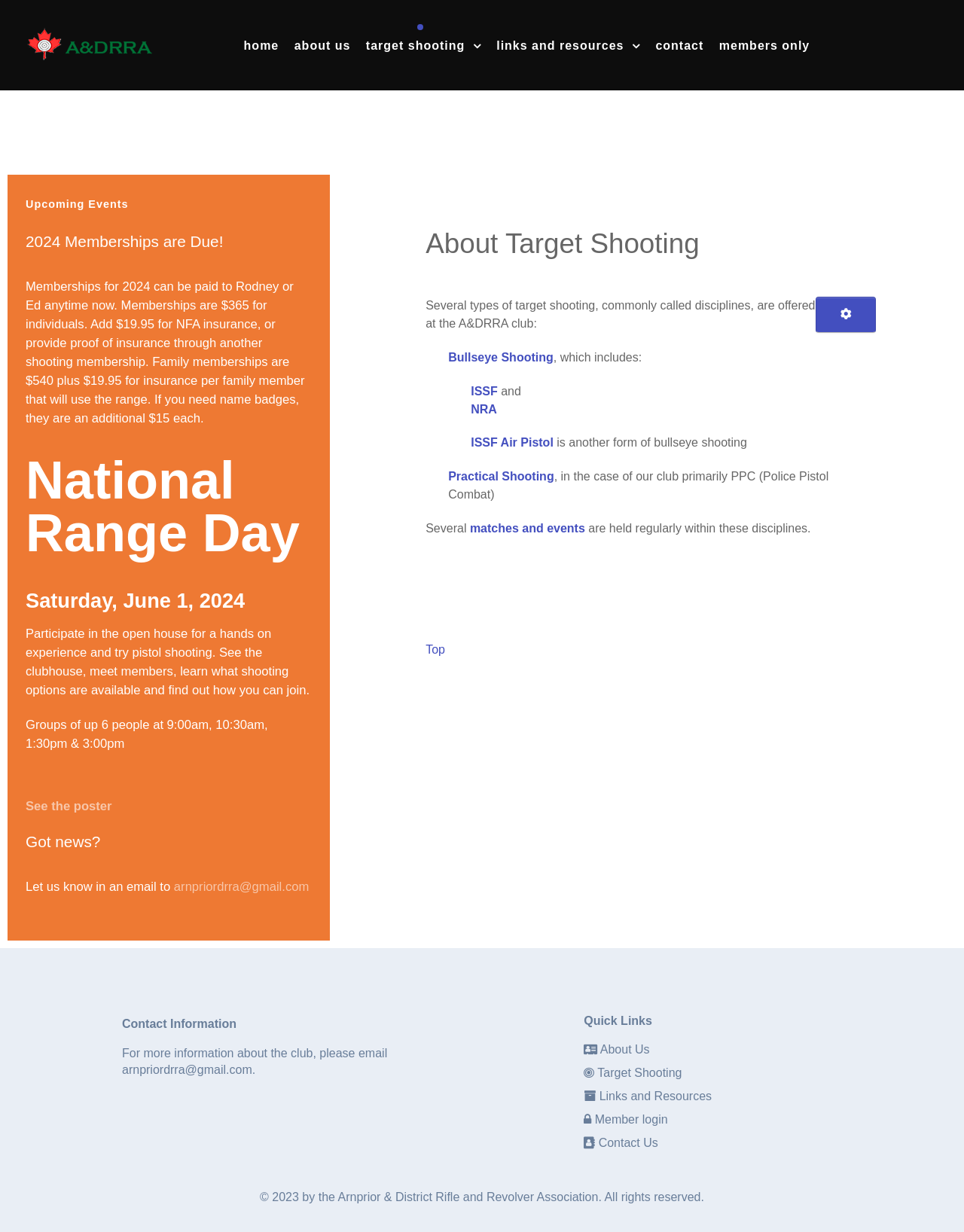Elaborate on the different components and information displayed on the webpage.

The webpage is about the Arnprior & District Rifle and Revolver Association, an indoor pistol range and club located in Arnprior, Ontario. At the top left, there is a link to "aurora" accompanied by an image, and a navigation menu with links to "home", "about us", "target shooting", "links and resources", "contact", and "members only".

Below the navigation menu, there is a heading "Upcoming Events" followed by a notice about 2024 memberships being due, with details on the membership fees and insurance. There is also information about National Range Day on Saturday, June 1, 2024, with an open house event and hands-on experience opportunities.

To the right of the "Upcoming Events" section, there is a main content area with a heading "About Target Shooting". This section describes the various types of target shooting disciplines offered at the club, including bullseye shooting, ISSF, NRA, and practical shooting. There are also links to more information about these disciplines.

At the bottom of the page, there is a section with contact information, including an email address, and a "Quick Links" section with links to "About Us", "Target Shooting", "Links and Resources", "Member login", and "Contact Us". Finally, there is a copyright notice at the very bottom of the page.